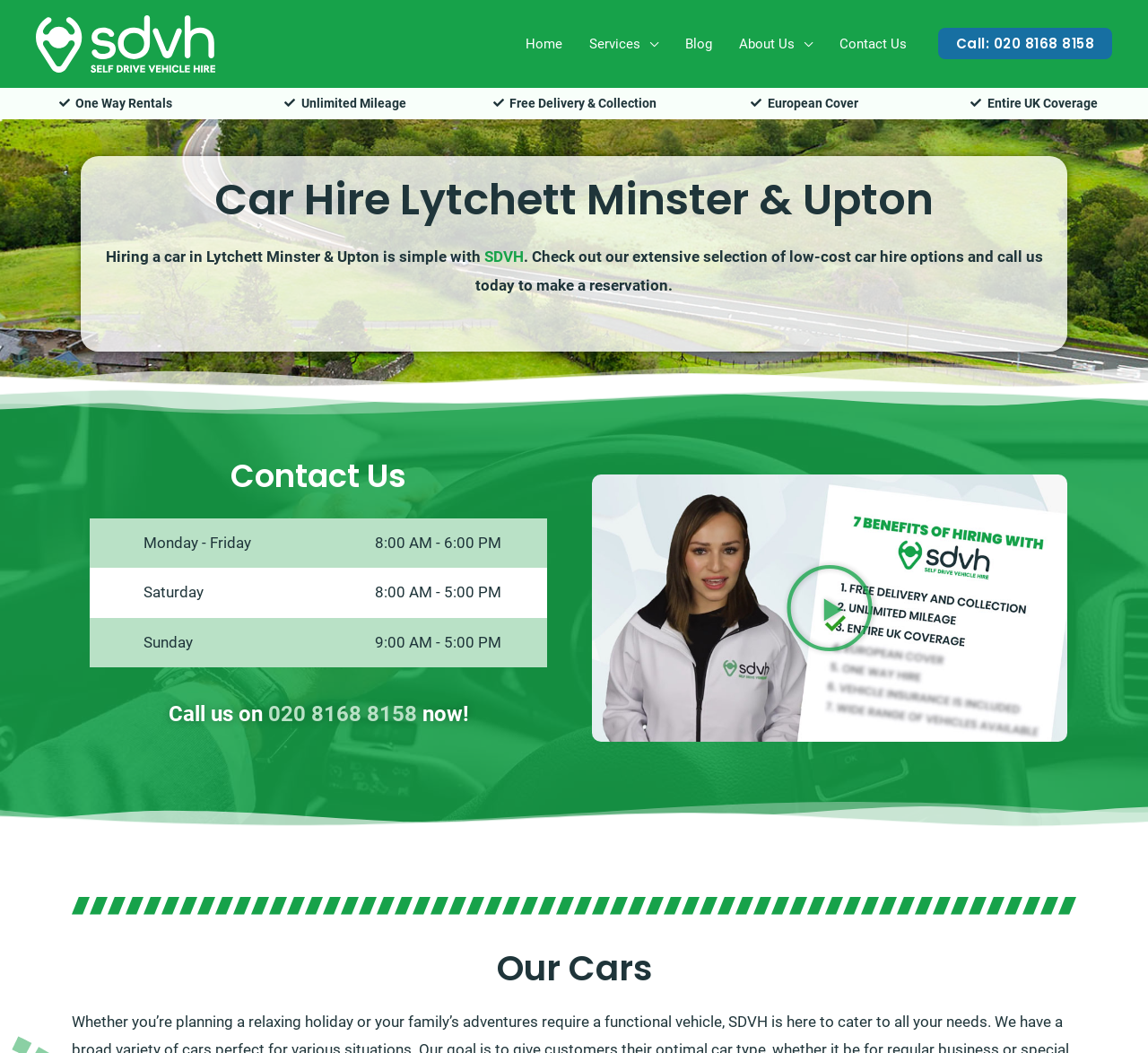Extract the primary header of the webpage and generate its text.

Car Hire Lytchett Minster & Upton